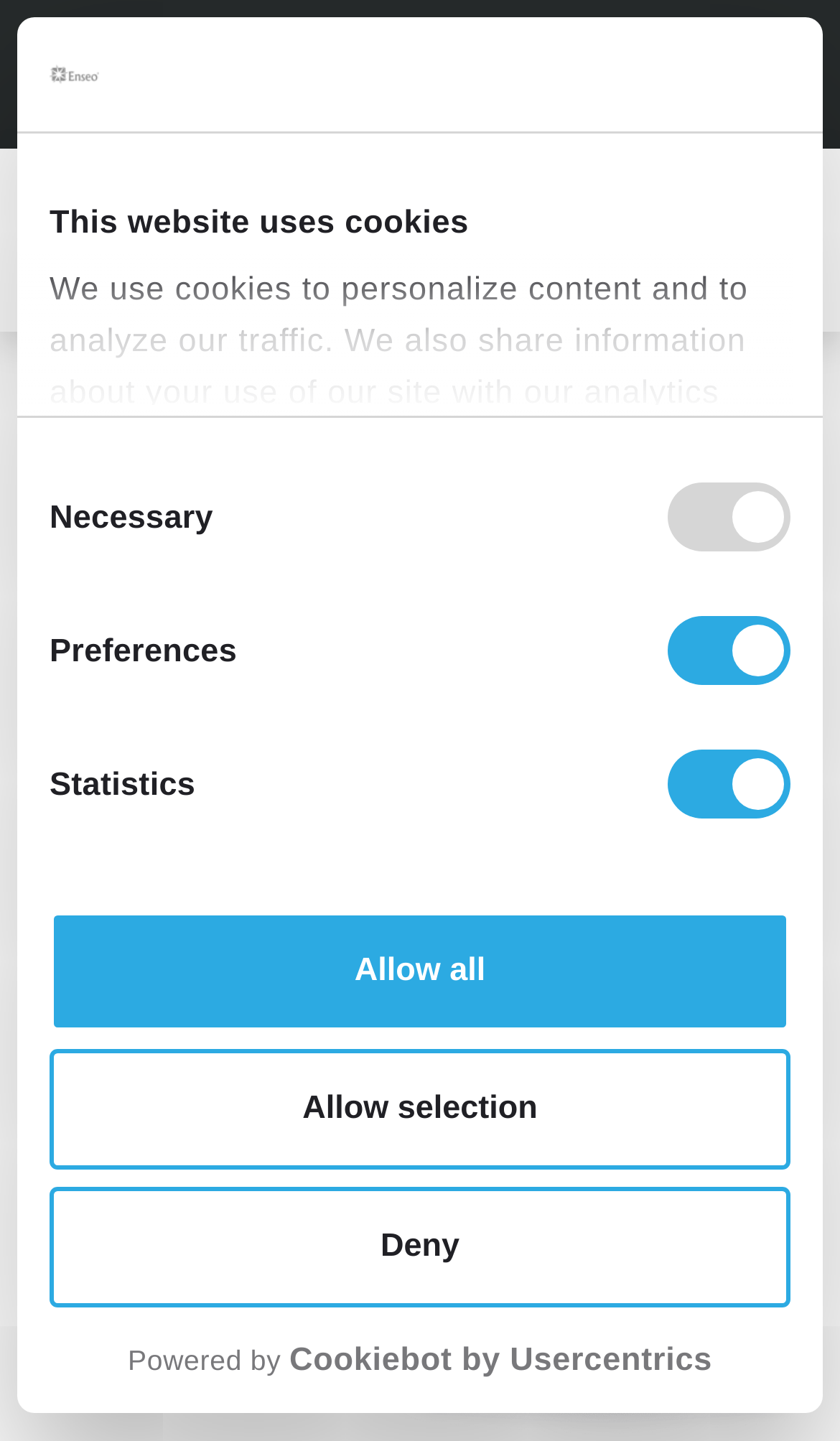Locate the bounding box coordinates of the region to be clicked to comply with the following instruction: "Click the Allow selection button". The coordinates must be four float numbers between 0 and 1, in the form [left, top, right, bottom].

[0.059, 0.727, 0.941, 0.812]